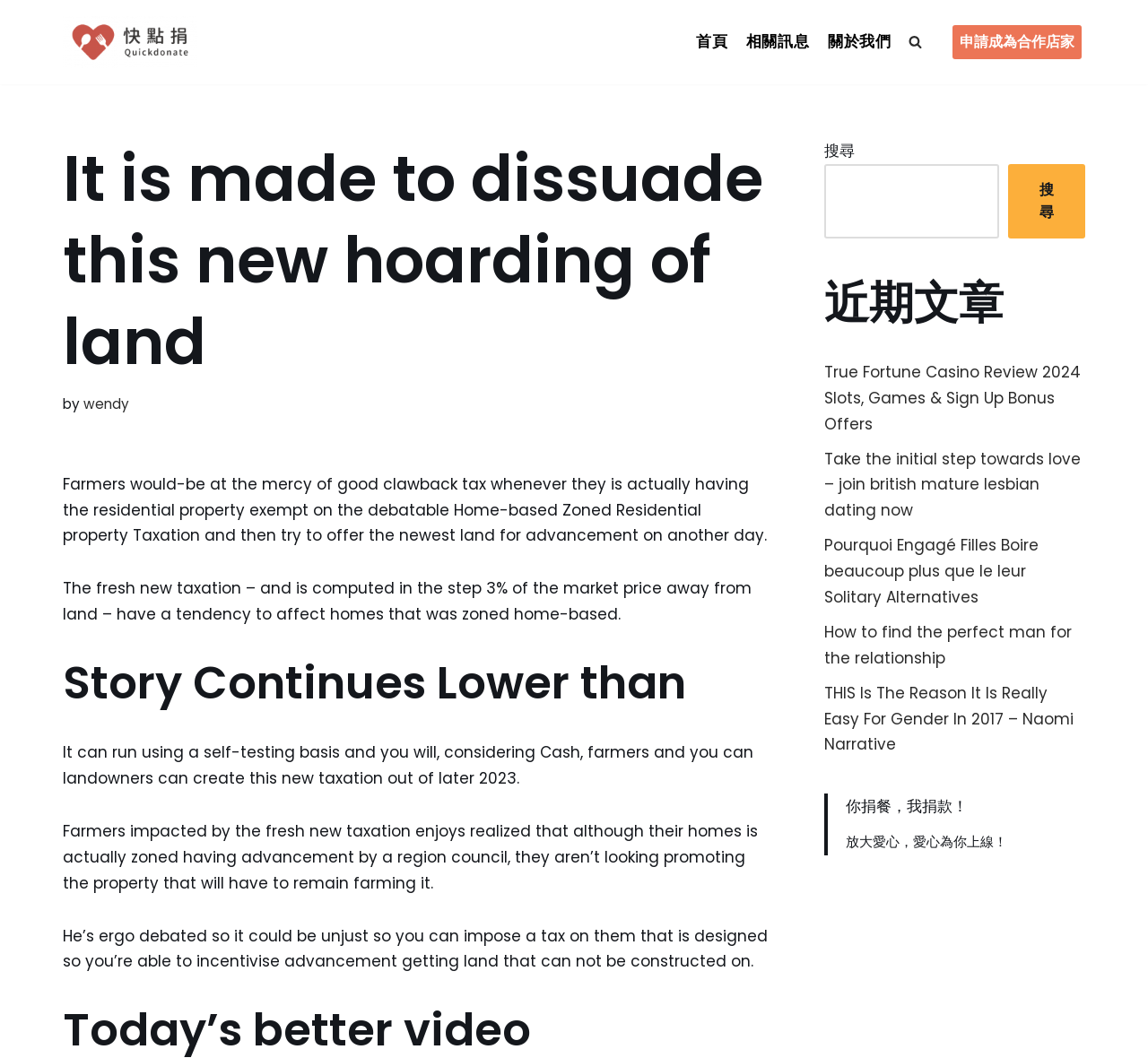Locate the bounding box coordinates of the area you need to click to fulfill this instruction: 'Click on 'Our location' to find our location'. The coordinates must be in the form of four float numbers ranging from 0 to 1: [left, top, right, bottom].

None